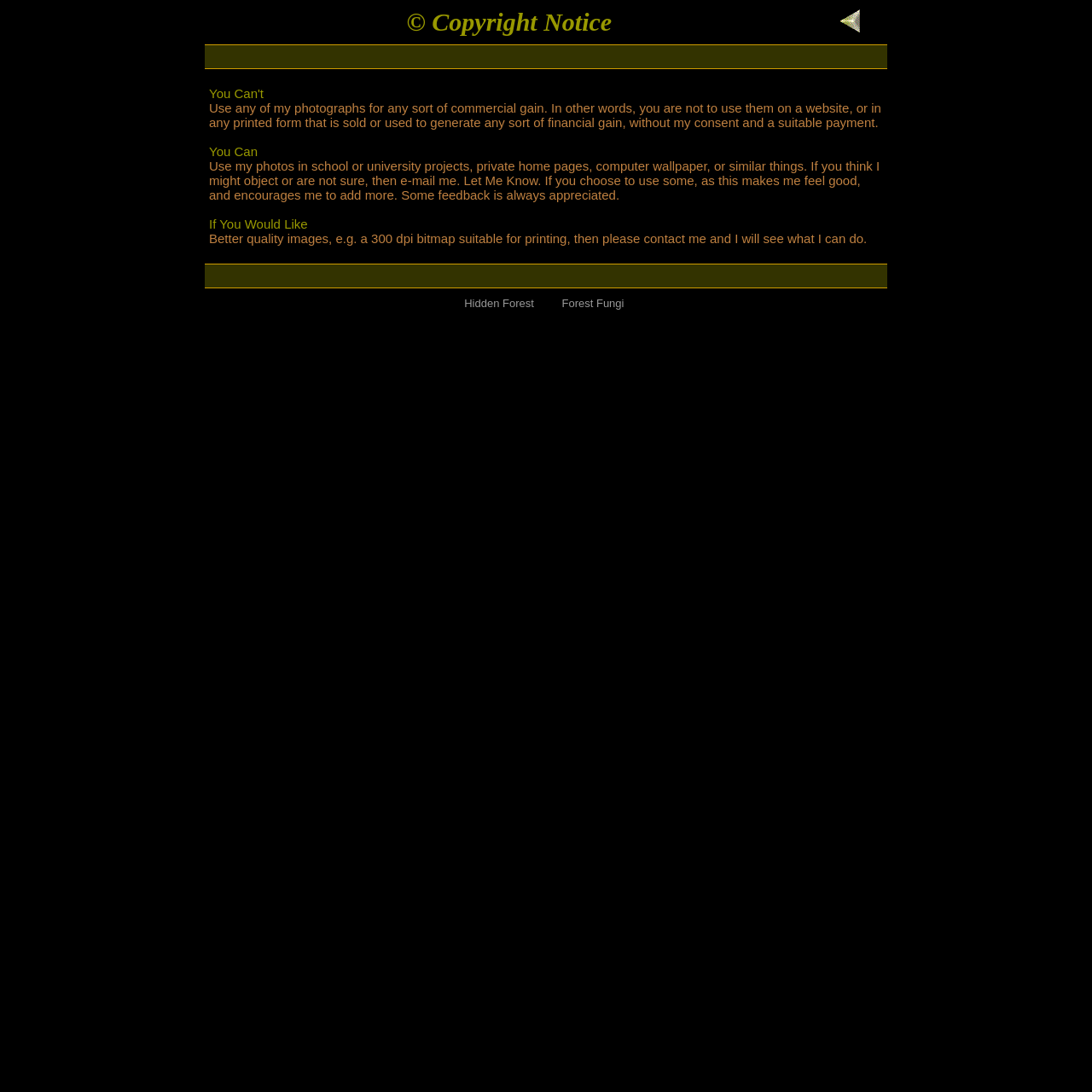What can be done with the photographs?
Please ensure your answer to the question is detailed and covers all necessary aspects.

According to the webpage, the photographs can be used for personal projects such as school or university projects, private home pages, computer wallpaper, or similar things, as long as it is not for commercial gain.